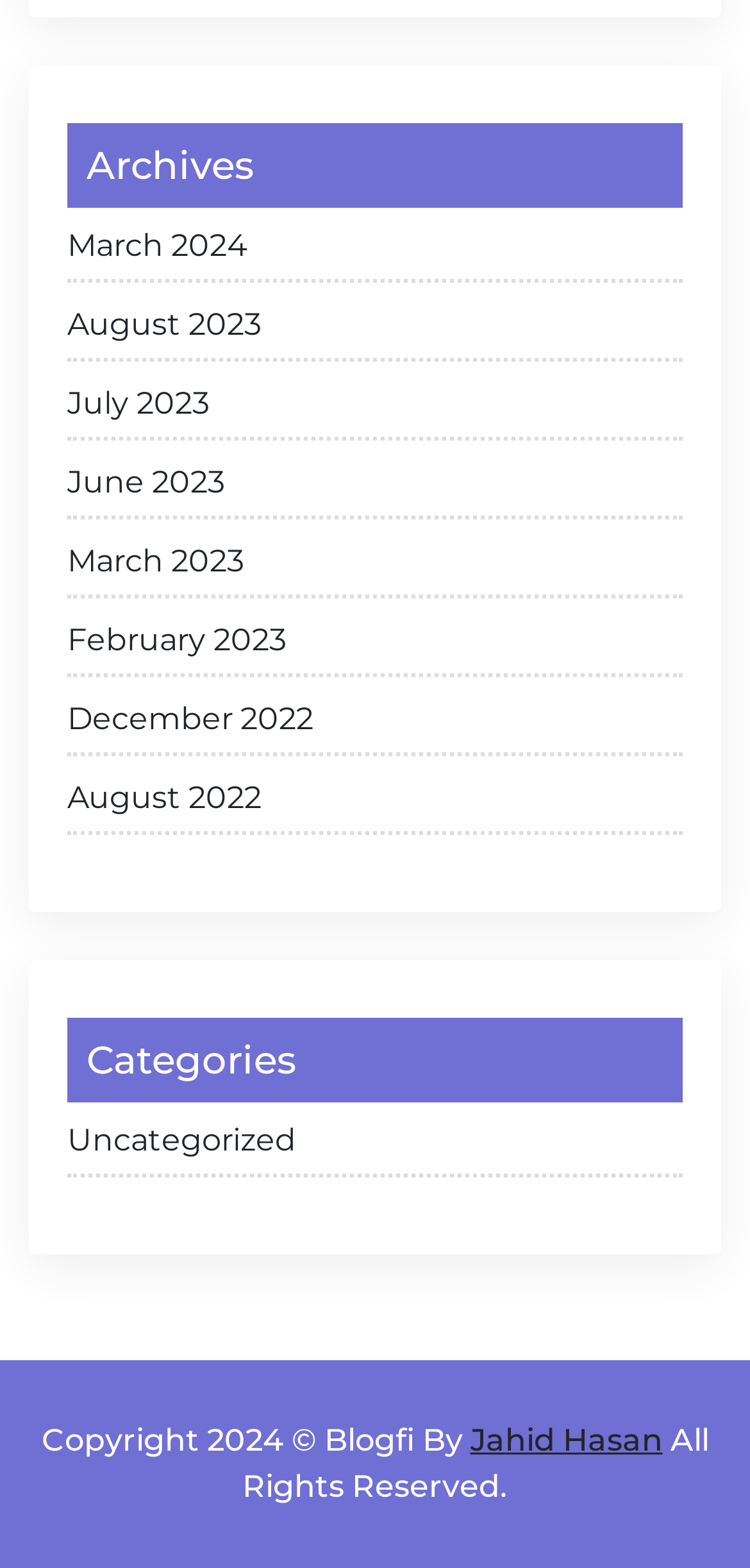Provide a brief response to the question below using one word or phrase:
What is the category with the most links?

Uncategorized